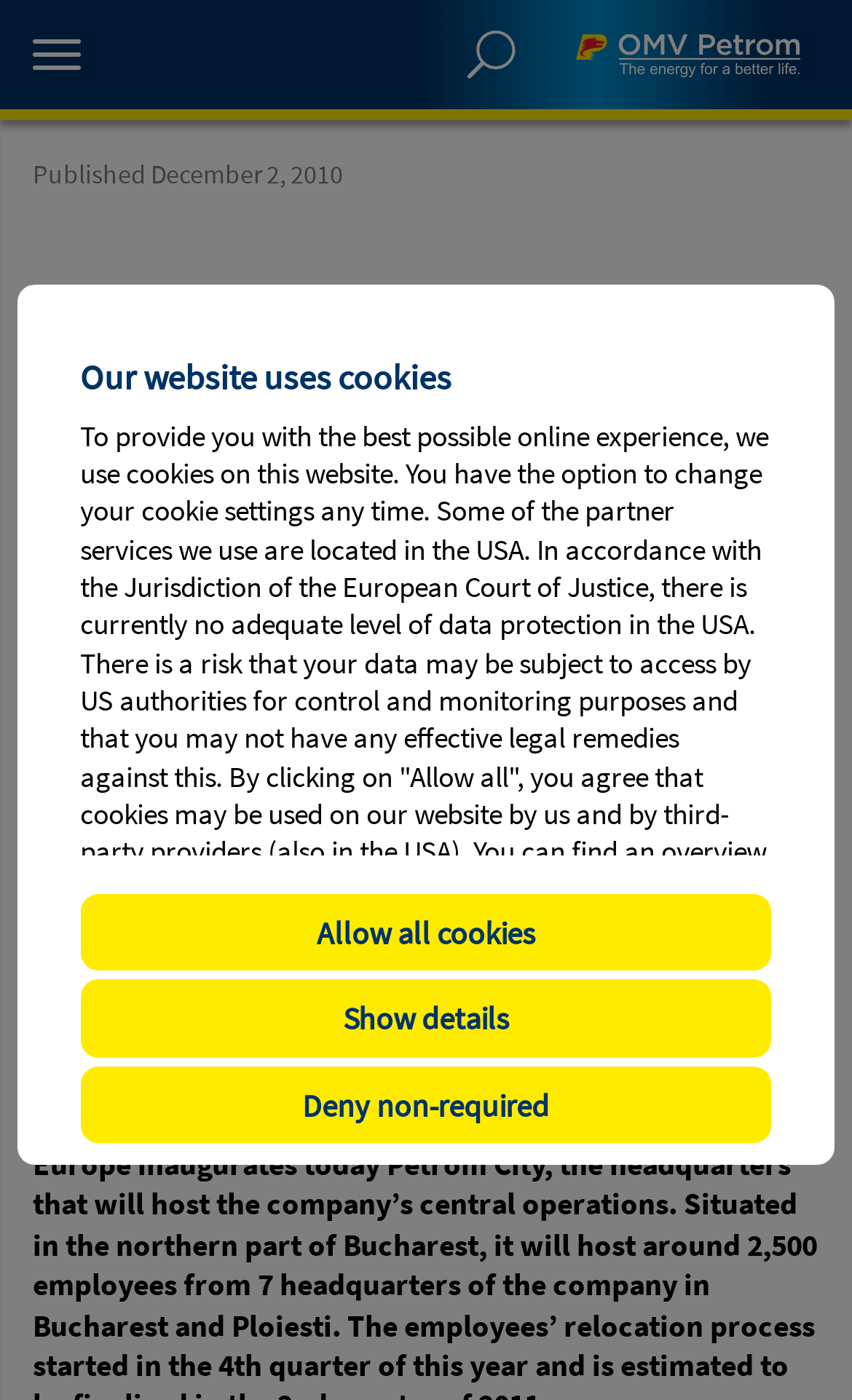Identify the bounding box coordinates for the element you need to click to achieve the following task: "Visit OMV website". Provide the bounding box coordinates as four float numbers between 0 and 1, in the form [left, top, right, bottom].

[0.708, 0.231, 0.91, 0.254]